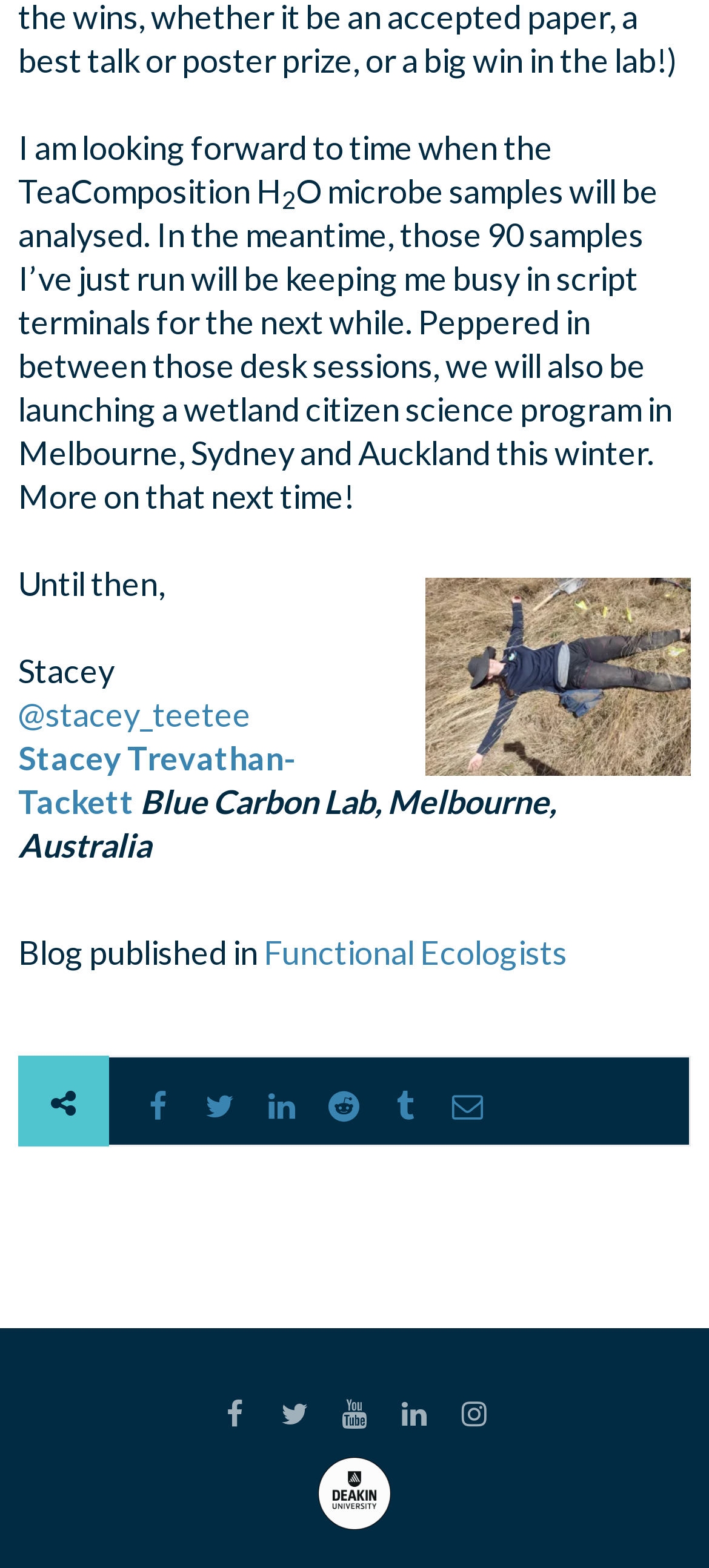Where is the Blue Carbon Lab located?
Using the details shown in the screenshot, provide a comprehensive answer to the question.

The location of the Blue Carbon Lab is mentioned in the text as 'Blue Carbon Lab, Melbourne, Australia'.